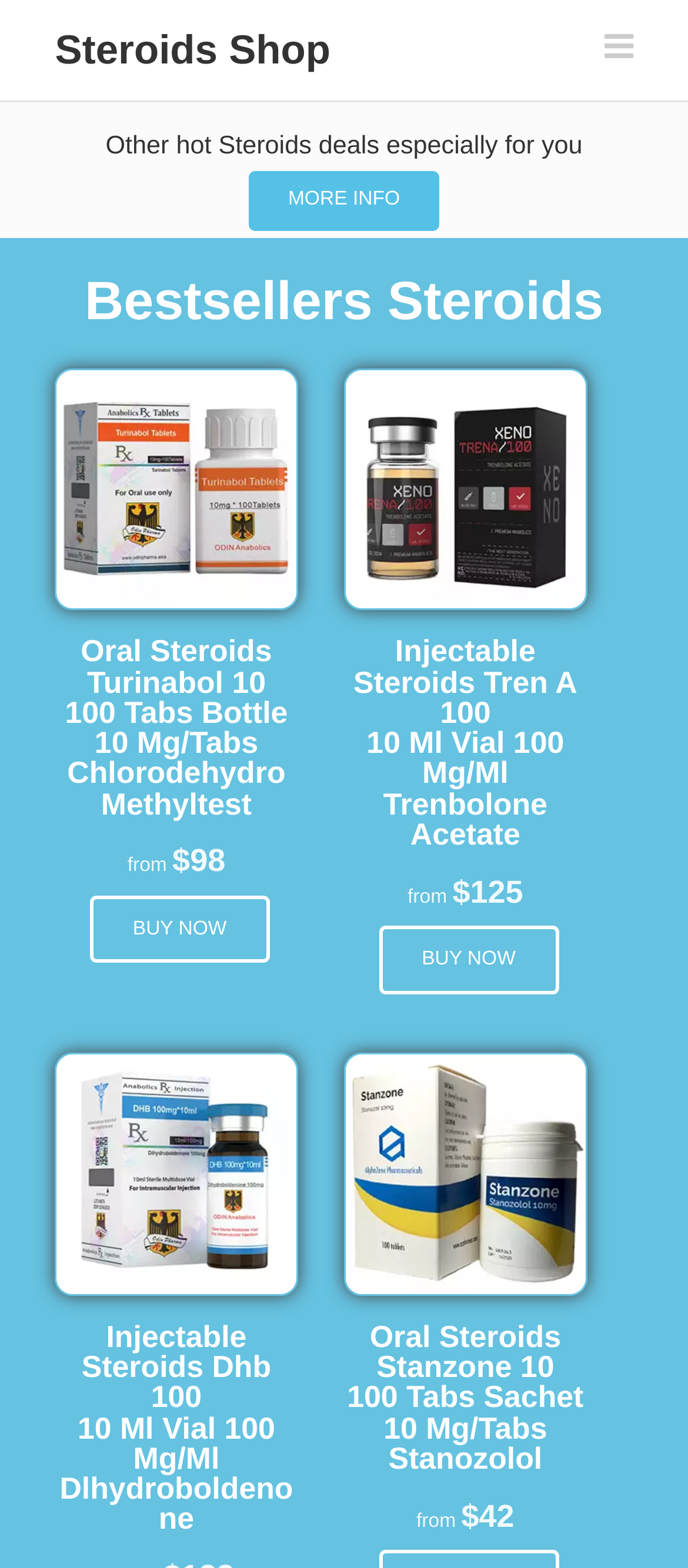Answer the following query concisely with a single word or phrase:
What is the name of the steroids shop?

Steroids Shop